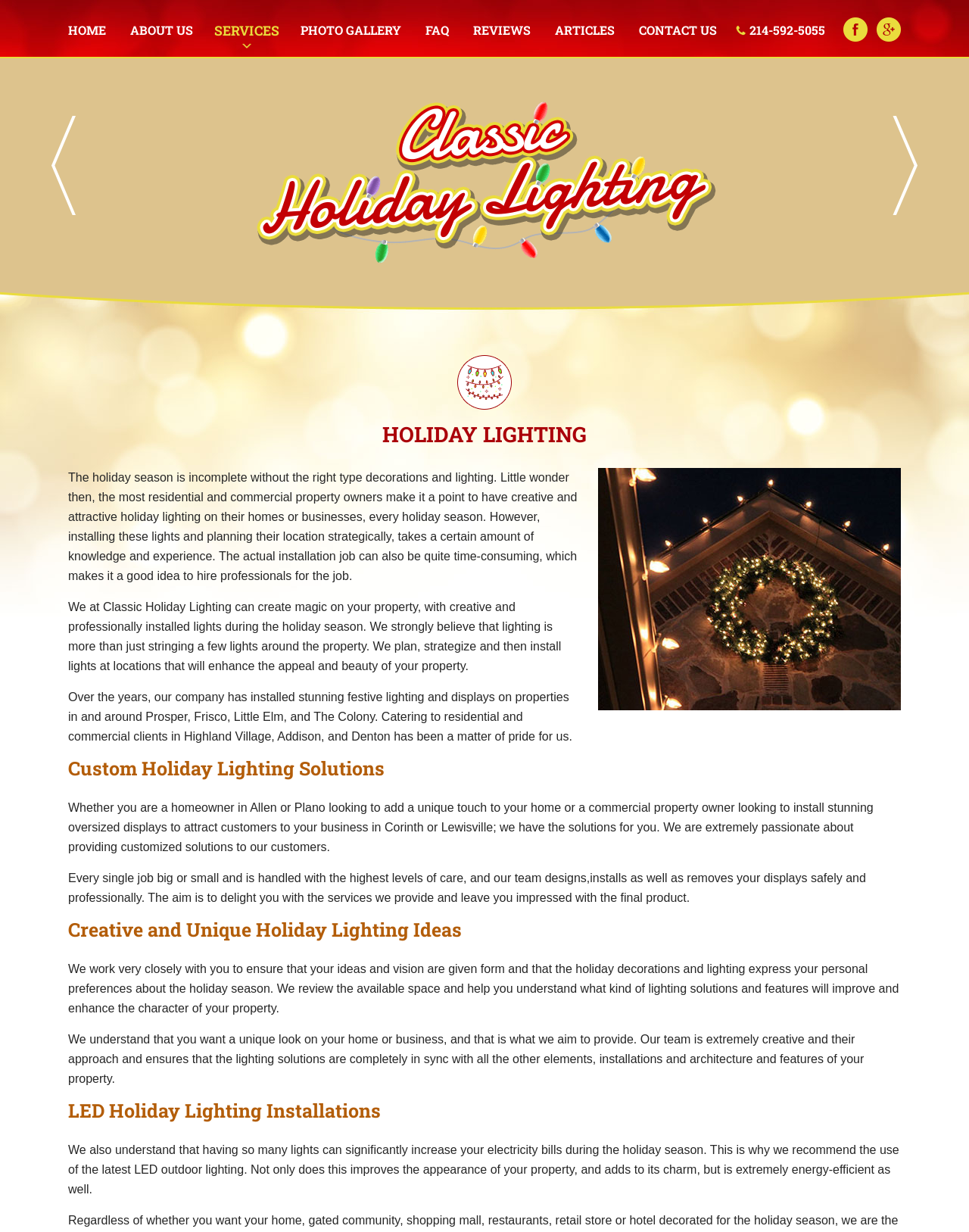How many social media links are on the top right?
Please provide a single word or phrase as the answer based on the screenshot.

2